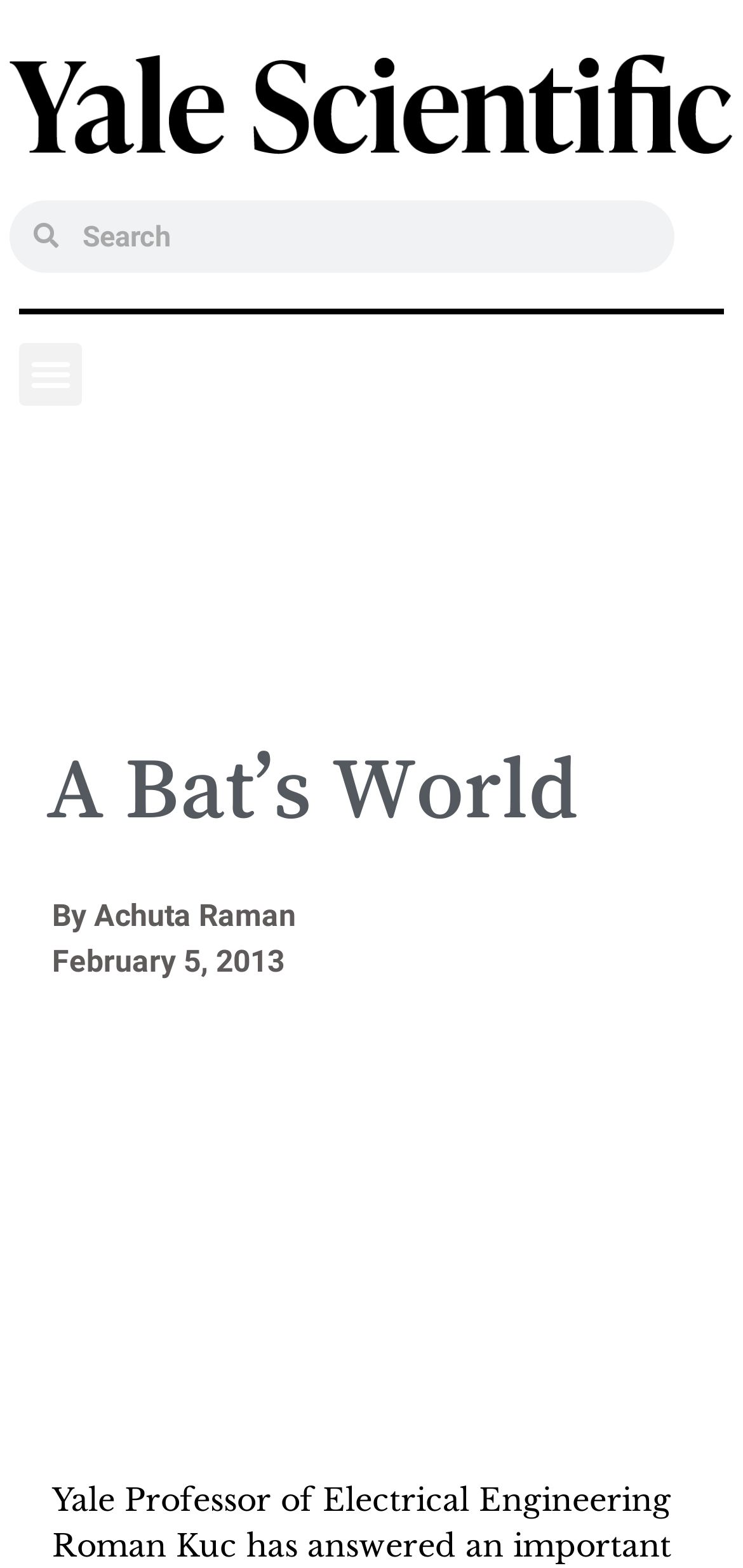Answer the following in one word or a short phrase: 
Is the menu toggle button expanded?

False